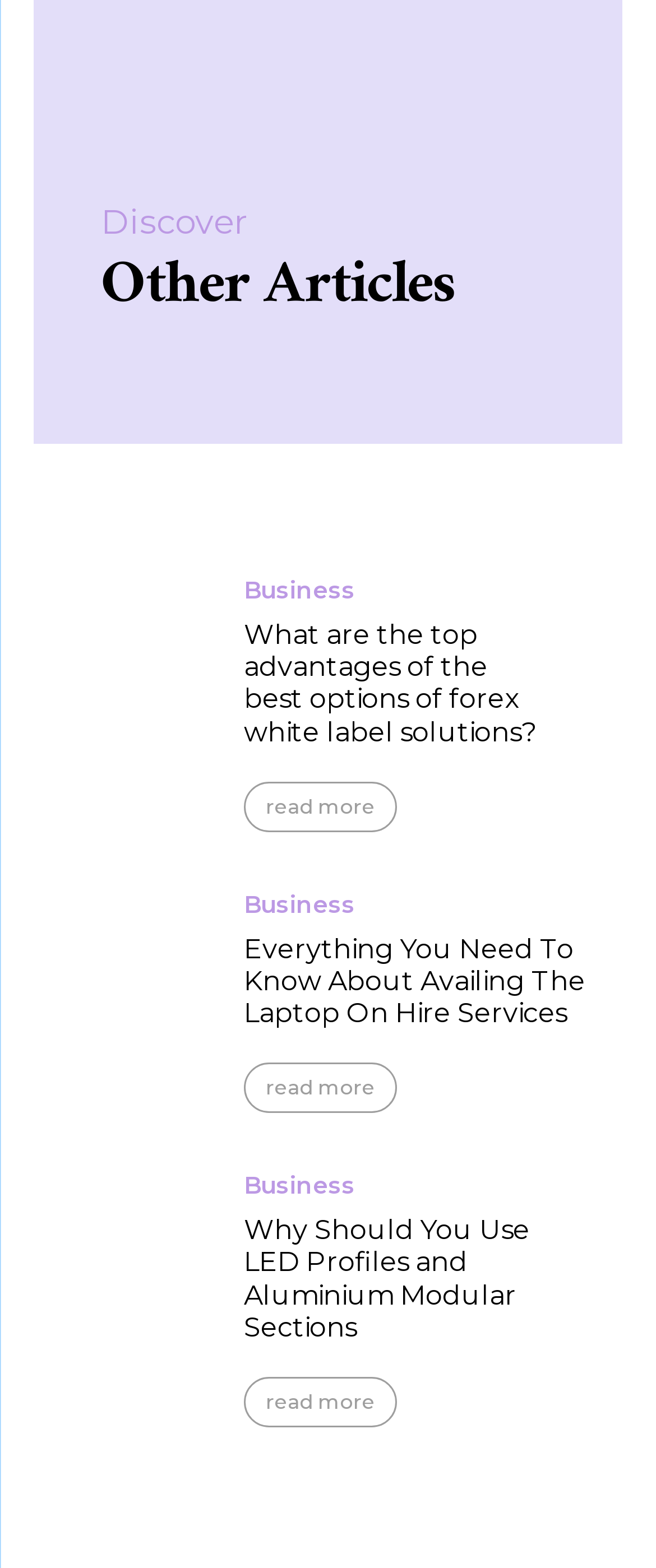Determine the bounding box coordinates for the clickable element to execute this instruction: "Click on 'What are the top advantages of the best options of forex white label solutions?'". Provide the coordinates as four float numbers between 0 and 1, i.e., [left, top, right, bottom].

[0.051, 0.369, 0.321, 0.481]